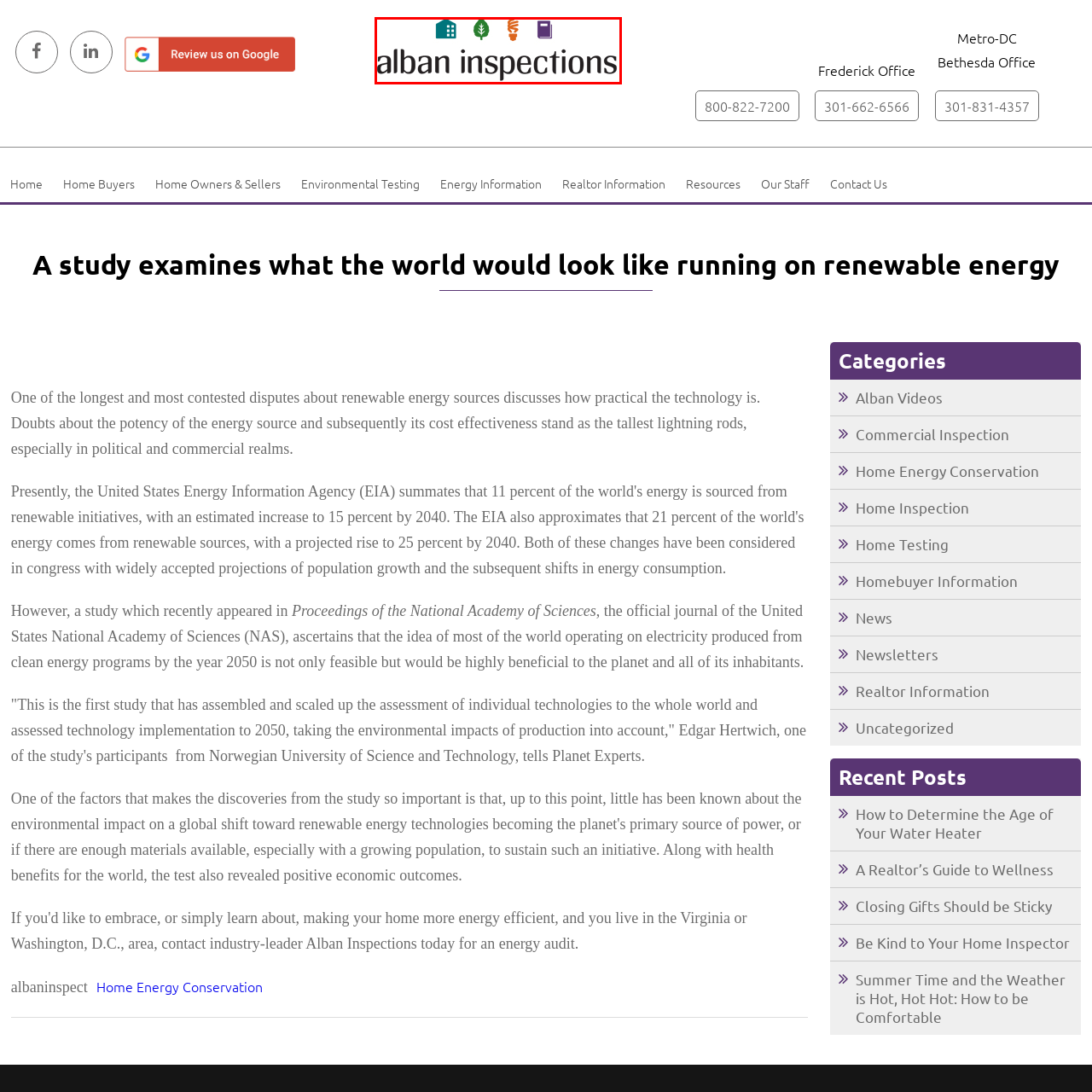Inspect the image bordered in red and answer the following question in detail, drawing on the visual content observed in the image:
What is the font style of the text 'alban inspections'?

Below the icons, the name 'alban inspections' is presented in a bold and clear font, reinforcing the brand's identity.